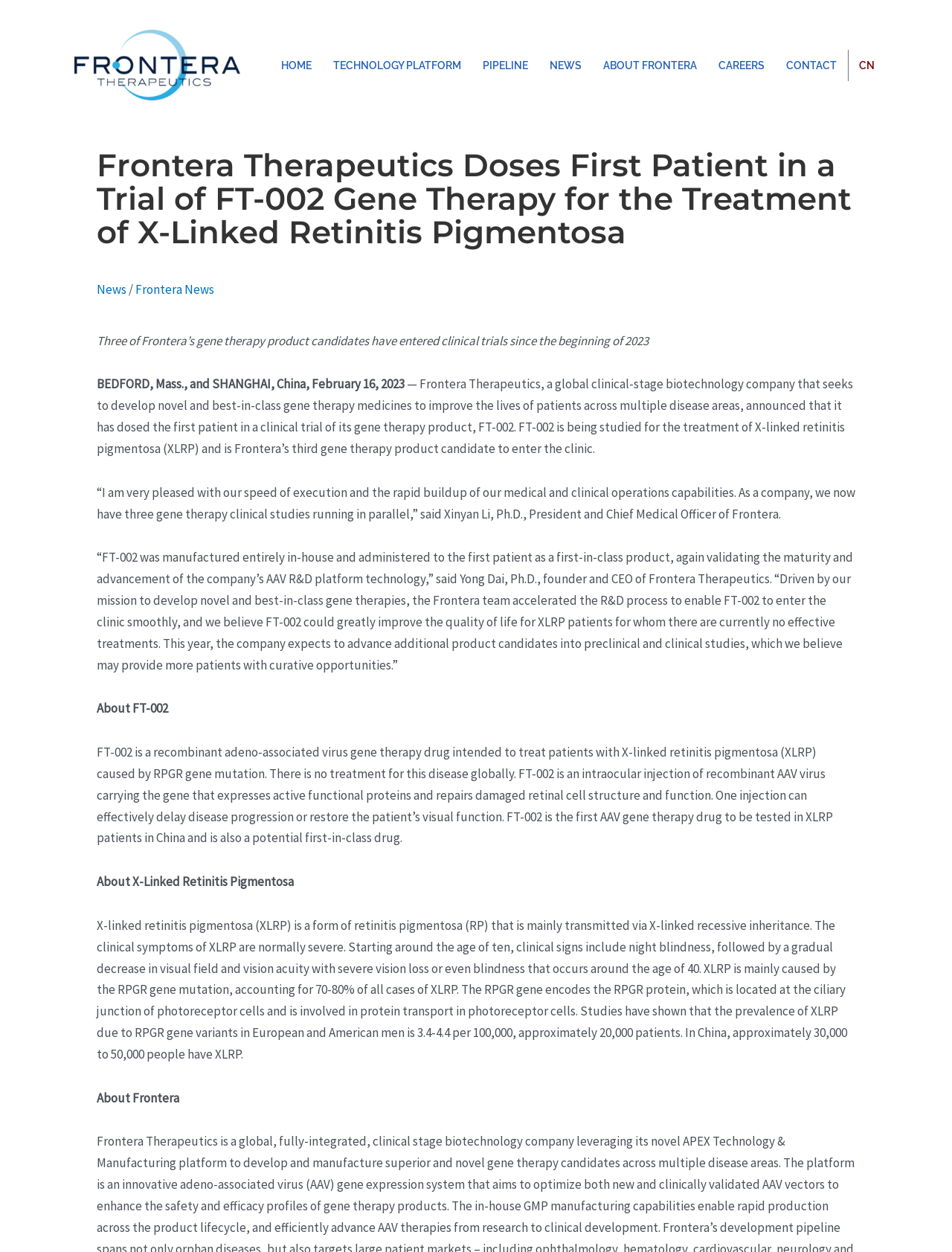Bounding box coordinates are specified in the format (top-left x, top-left y, bottom-right x, bottom-right y). All values are floating point numbers bounded between 0 and 1. Please provide the bounding box coordinate of the region this sentence describes: Careers

[0.744, 0.04, 0.814, 0.065]